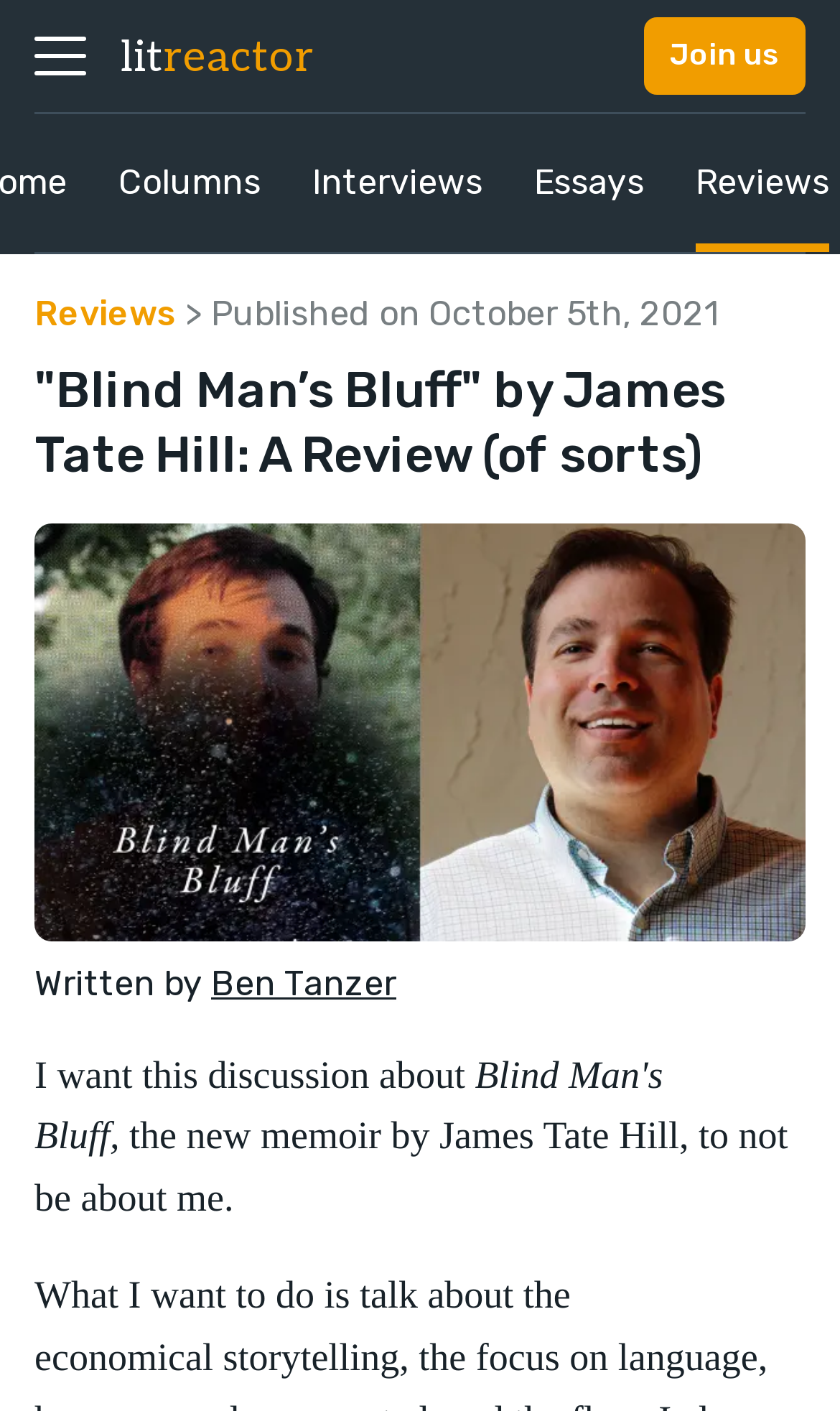Please specify the bounding box coordinates of the element that should be clicked to execute the given instruction: 'Check the 'LitReactor' homepage'. Ensure the coordinates are four float numbers between 0 and 1, expressed as [left, top, right, bottom].

[0.144, 0.022, 0.374, 0.059]